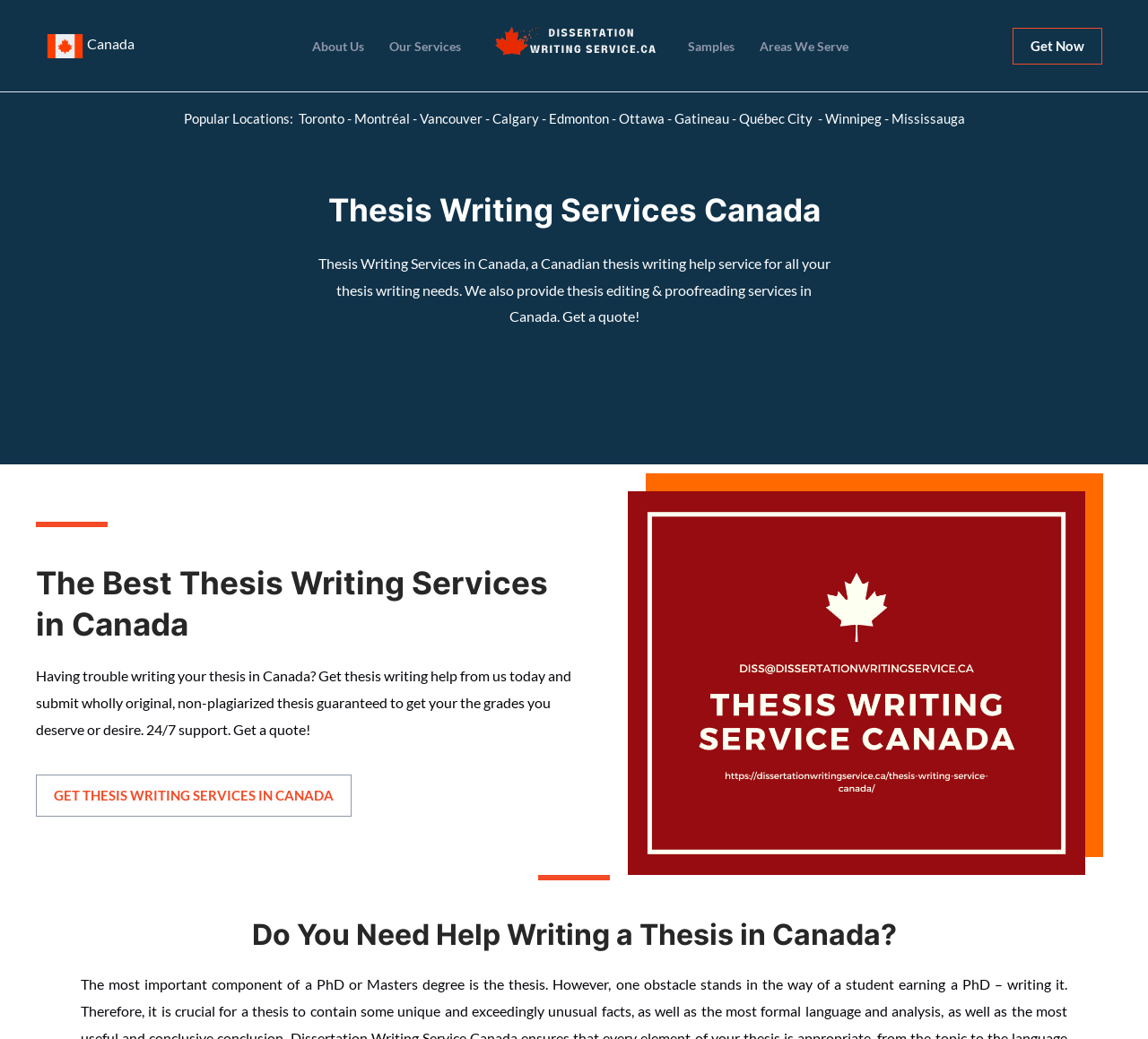What type of support is mentioned on the webpage?
Kindly answer the question with as much detail as you can.

The webpage mentions '24/7 support' as part of its thesis writing services, indicating that users can receive assistance at any time.